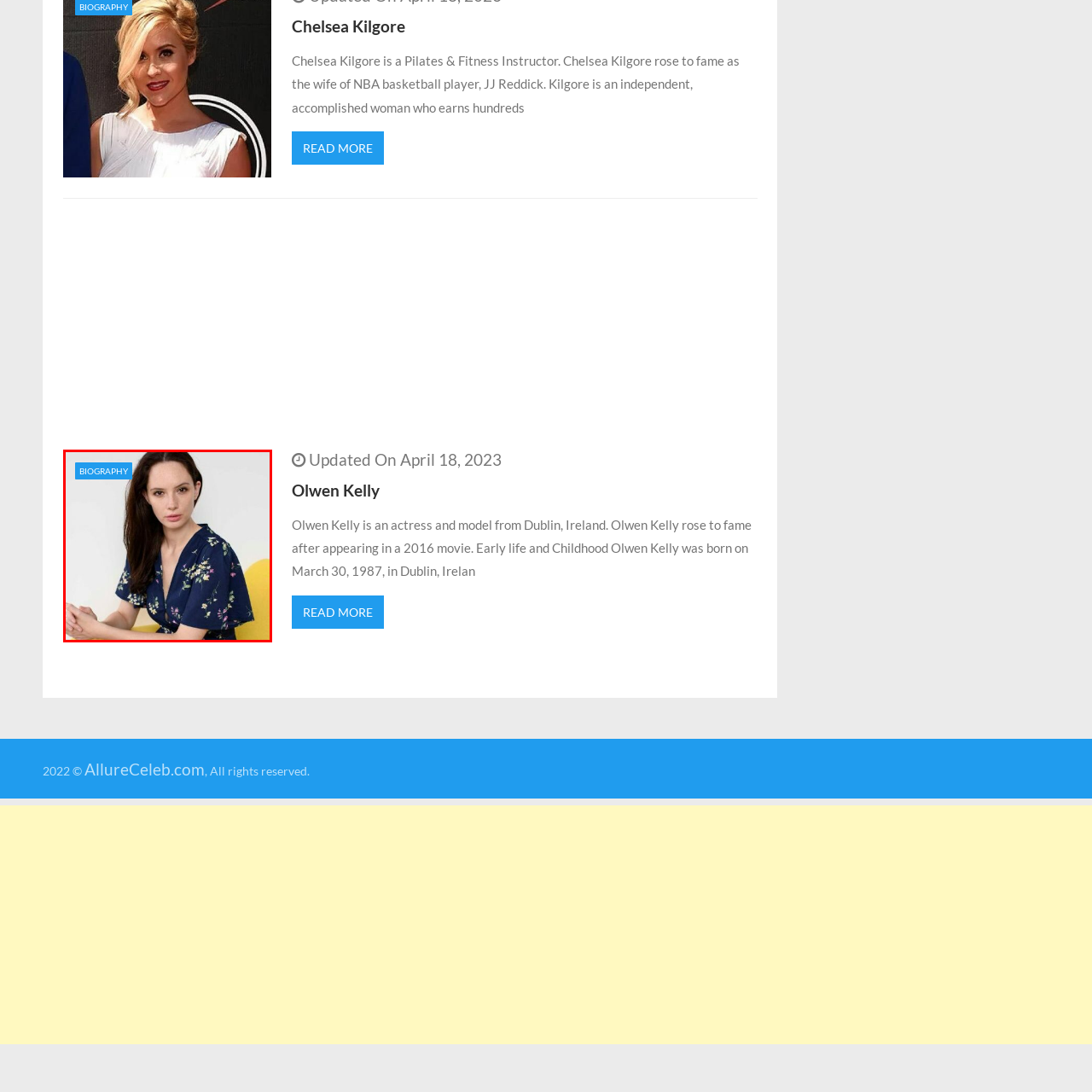Direct your attention to the red-outlined image and answer the question in a word or phrase: What is the color of the banner in the upper left corner?

Blue